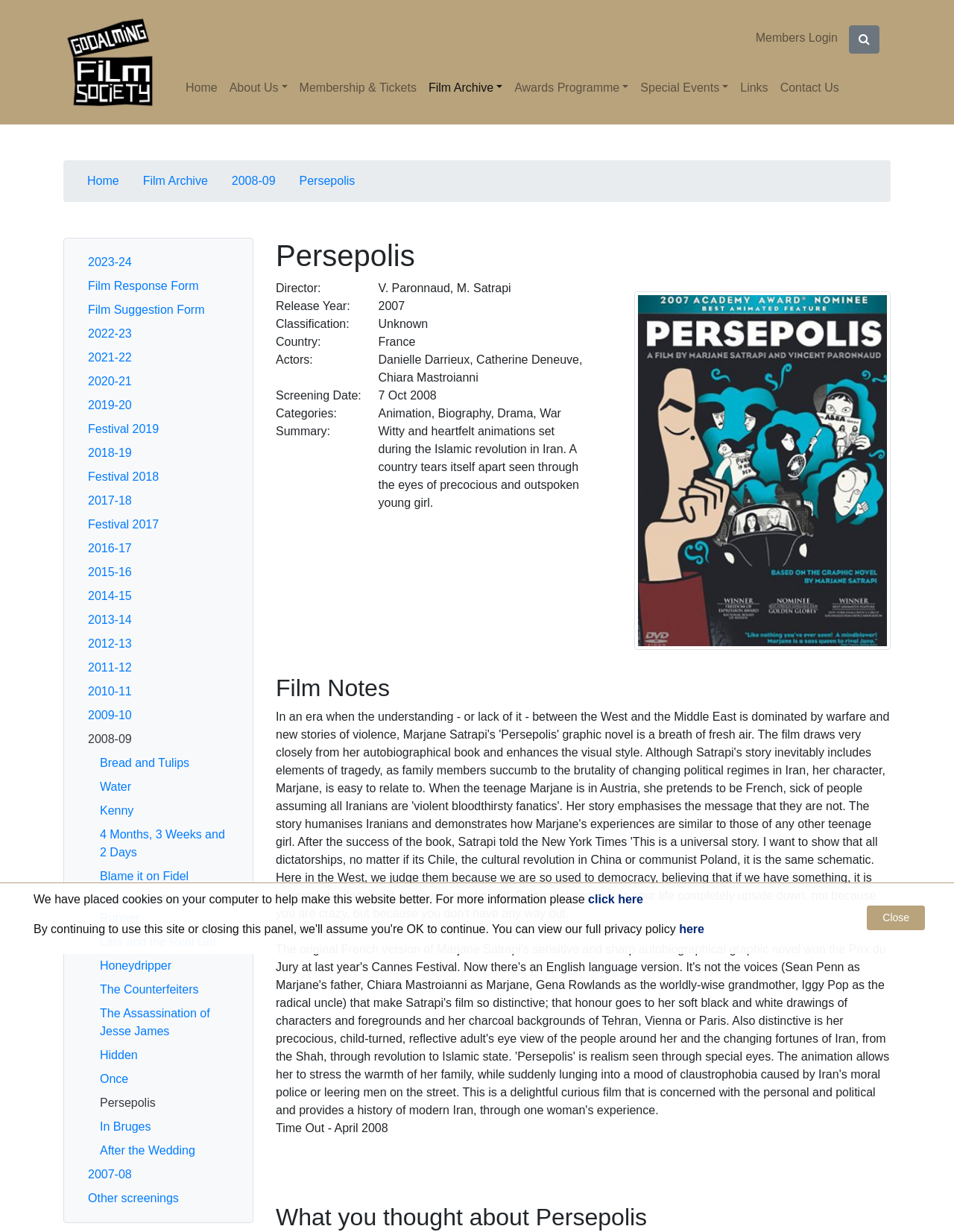What is the release year of the film Persepolis?
Provide an in-depth answer to the question, covering all aspects.

By examining the webpage content, I found the section 'Release Year:' with the corresponding value '2007', which indicates the release year of the film Persepolis.